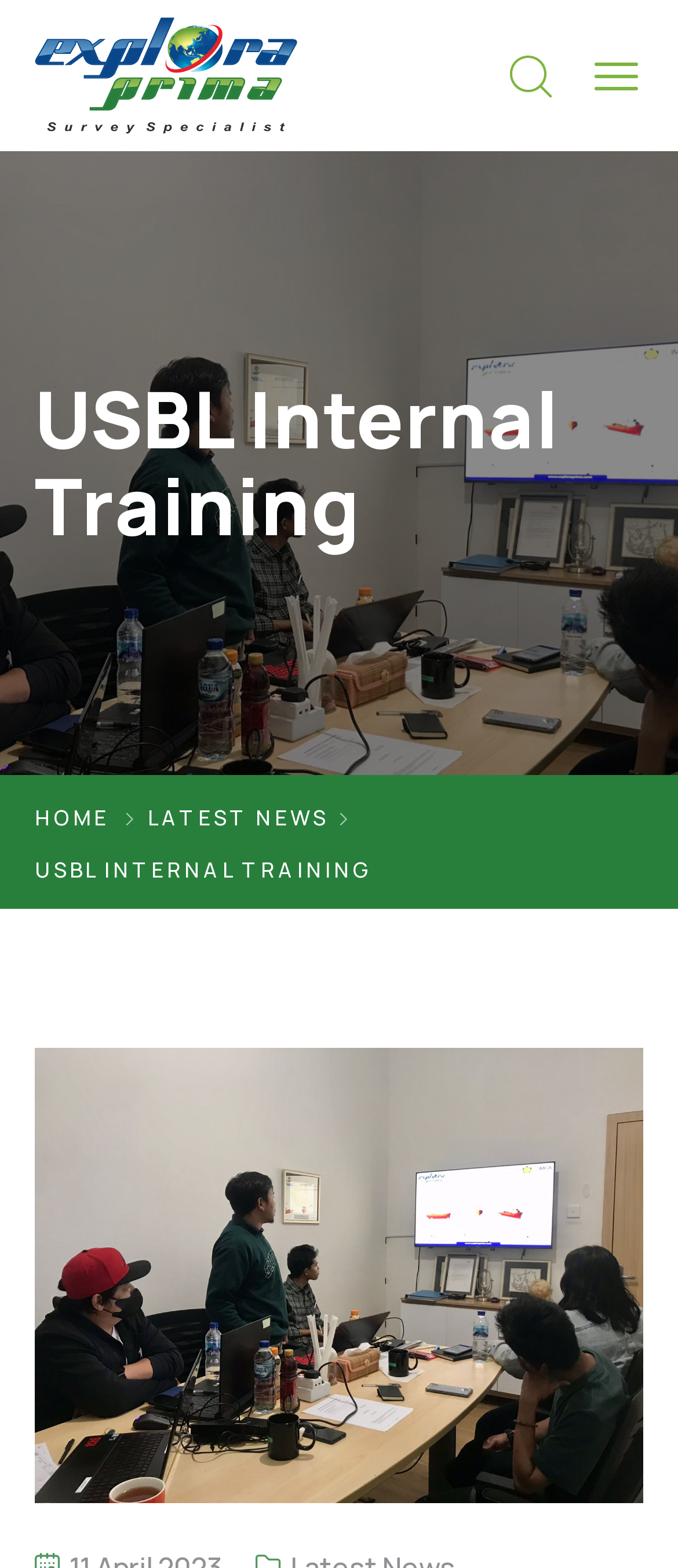Offer a meticulous description of the webpage's structure and content.

The webpage appears to be a training page for USBL Internal Training provided by PT Explora Prima, a survey specialist company. At the top left corner, there is a link and an image with the company name "PT Explora Prima | Survey Specialist". 

On the top right corner, there is a button with no text. 

Below the top section, there is a prominent heading "USBL Internal Training" that spans the entire width of the page. 

Underneath the heading, there are two links, "HOME" and "LATEST NEWS", positioned side by side, with "HOME" on the left and "LATEST NEWS" on the right. 

Below these links, there is a static text "USBL INTERNAL TRAINING" which seems to be a subtitle or a description of the training.